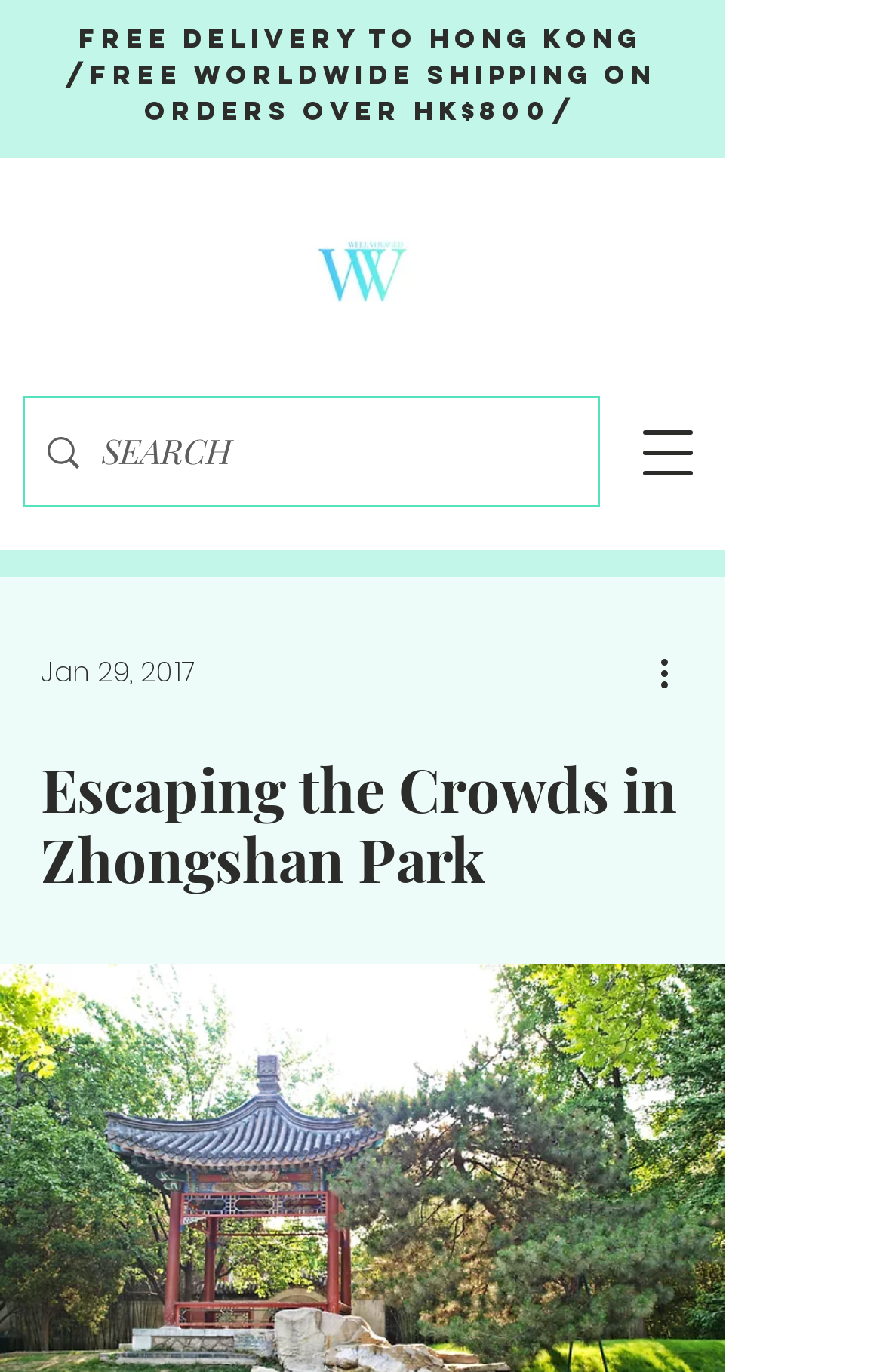Using the element description: "aria-label="SEARCH" name="q" placeholder="SEARCH"", determine the bounding box coordinates for the specified UI element. The coordinates should be four float numbers between 0 and 1, [left, top, right, bottom].

[0.115, 0.29, 0.579, 0.368]